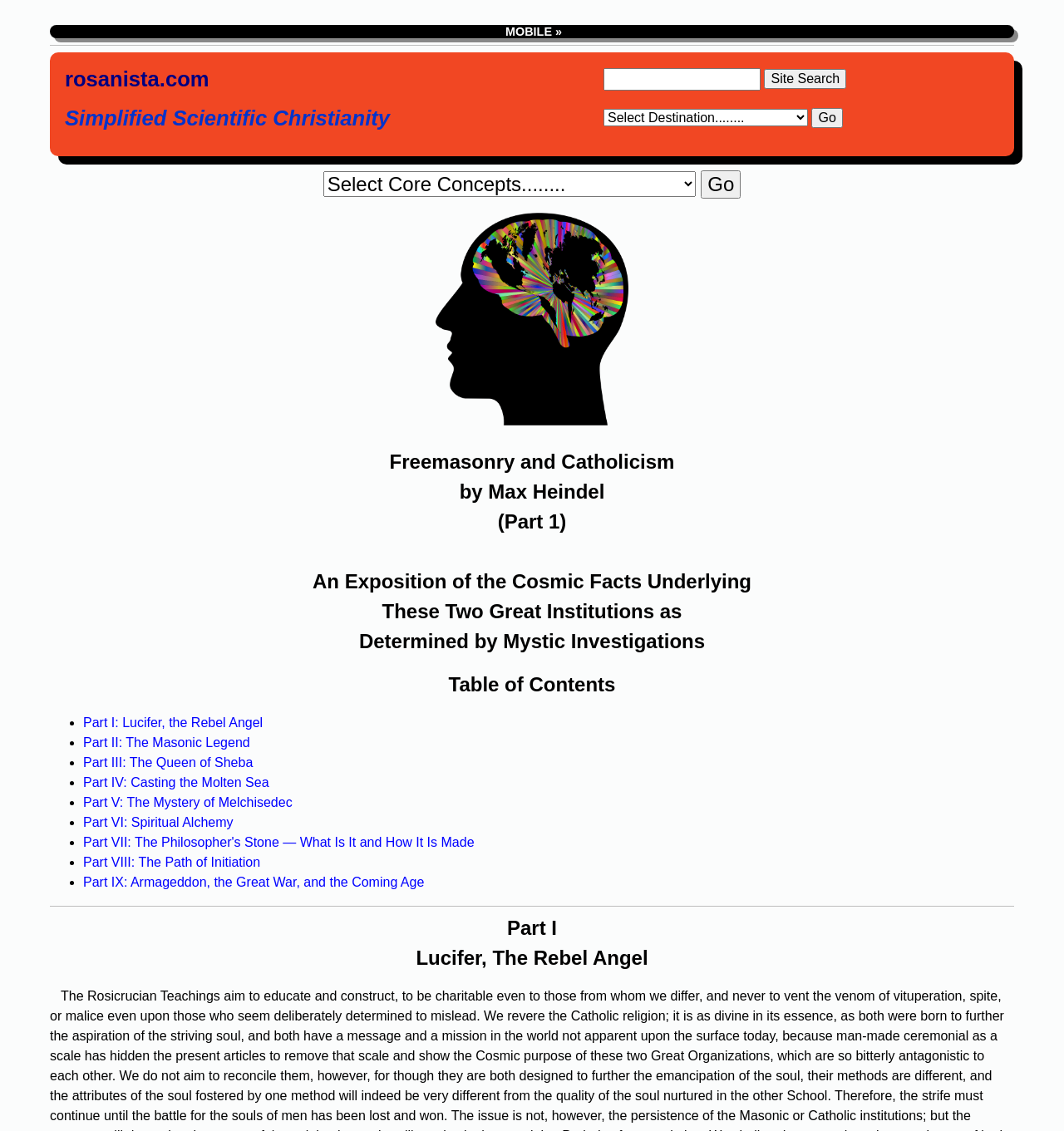Produce an extensive caption that describes everything on the webpage.

The webpage is about Rosanista, a contemporary mystic Christianity website, specifically focusing on Freemasonry and Catholicism. At the top, there is a mobile link and a horizontal separator. Below that, there is a layout table with three rows. The first row contains a link to the website's homepage, a series of blank spaces, and a site search feature with a text box and a button. The second row has a title "Simplified Scientific Christianity" and a dropdown menu with a "Go" button. The third row is empty.

On the left side of the page, there is a vertical separator, and on the right side, there is an image. Below the image, there are several lines of text, including the title "Freemasonry and Catholicism" by Max Heindel, and a subtitle "(Part 1)". The text then continues to describe the content of the book, including an exposition of the cosmic facts underlying Freemasonry and Catholicism.

Below the text, there is a table of contents with links to different parts of the book, including "Lucifer, the Rebel Angel", "The Masonic Legend", "The Queen of Sheba", and others. Each part is marked with a bullet point.

At the bottom of the page, there is another horizontal separator, and below that, there is a title "Lucifer, The Rebel Angel" and some blank spaces.